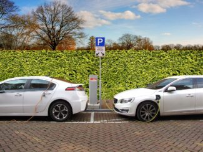Please use the details from the image to answer the following question comprehensively:
What is the purpose of the charging station?

The caption clearly indicates that the charging station is prominently displayed between the cars, suggesting its purpose is to recharge electric vehicles, which is a crucial aspect of sustainable transportation.